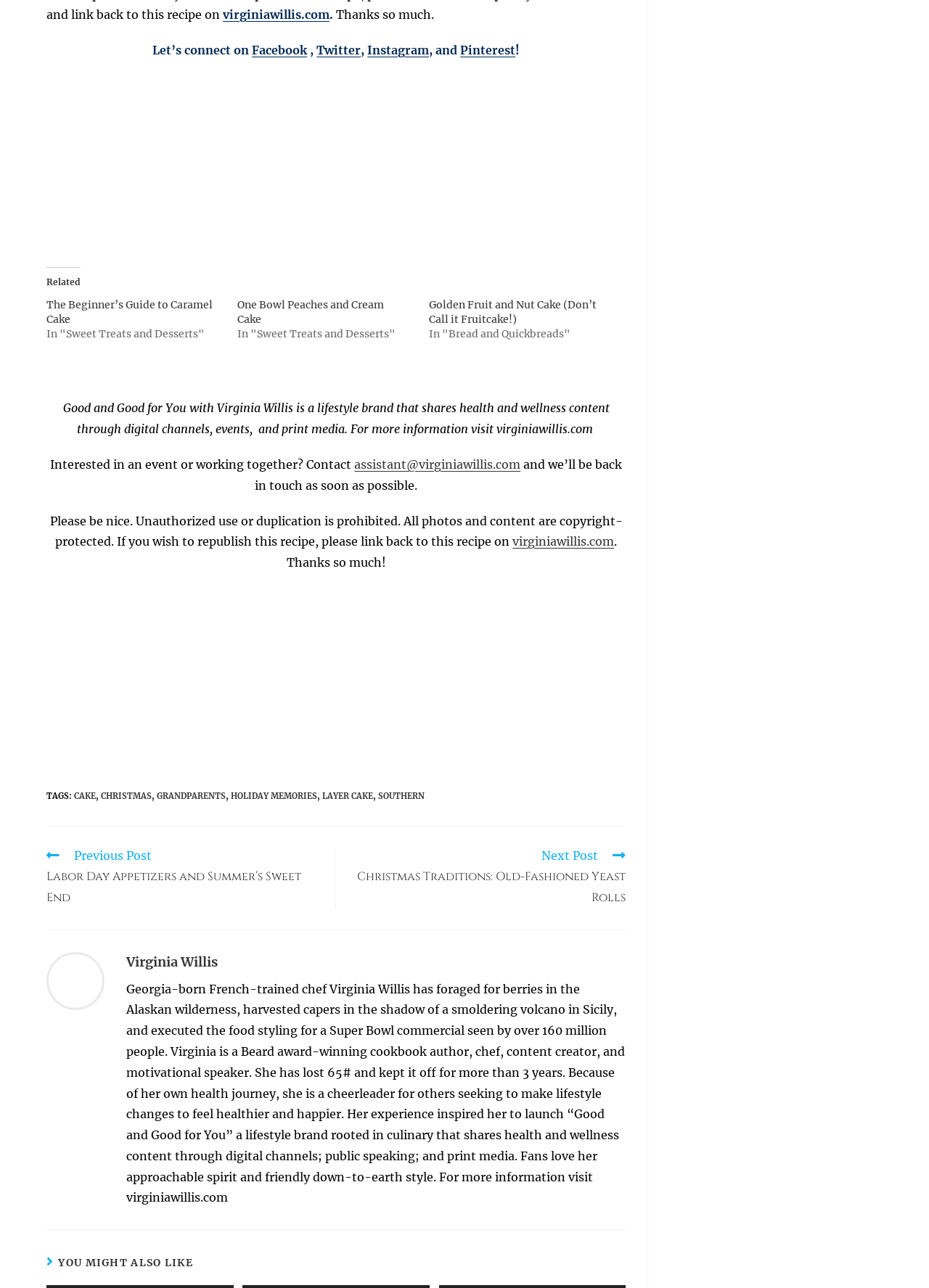Find the bounding box coordinates for the area you need to click to carry out the instruction: "Click on Facebook". The coordinates should be four float numbers between 0 and 1, indicated as [left, top, right, bottom].

[0.271, 0.033, 0.331, 0.045]